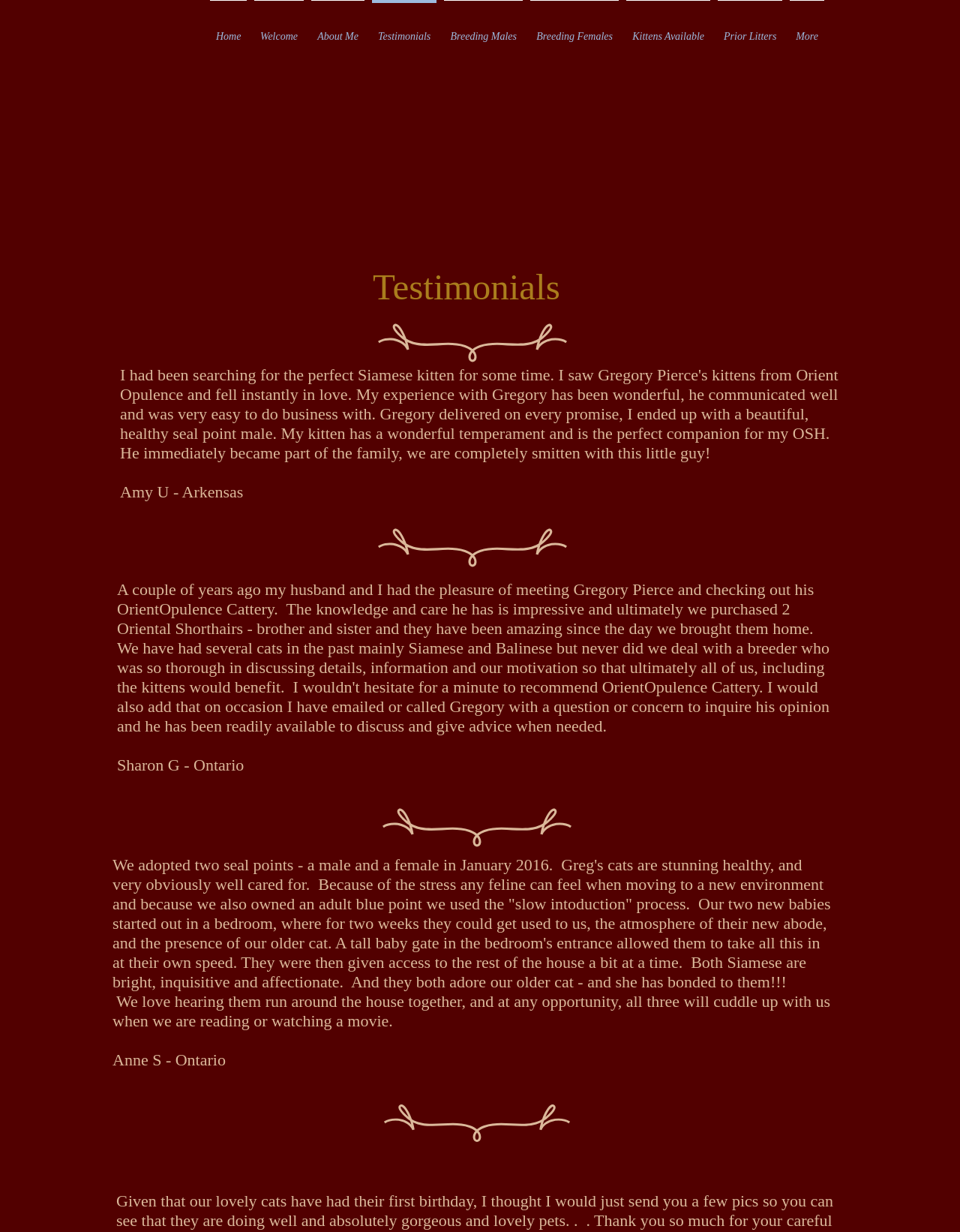Provide the bounding box coordinates for the specified HTML element described in this description: "Breeding Females". The coordinates should be four float numbers ranging from 0 to 1, in the format [left, top, right, bottom].

[0.548, 0.0, 0.648, 0.048]